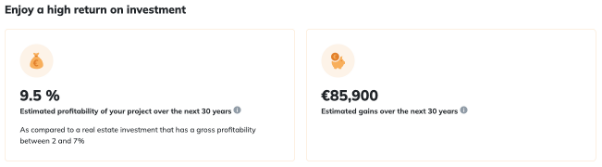Answer the question below in one word or phrase:
What is the typical gross profitability of real estate investments?

2% and 7%